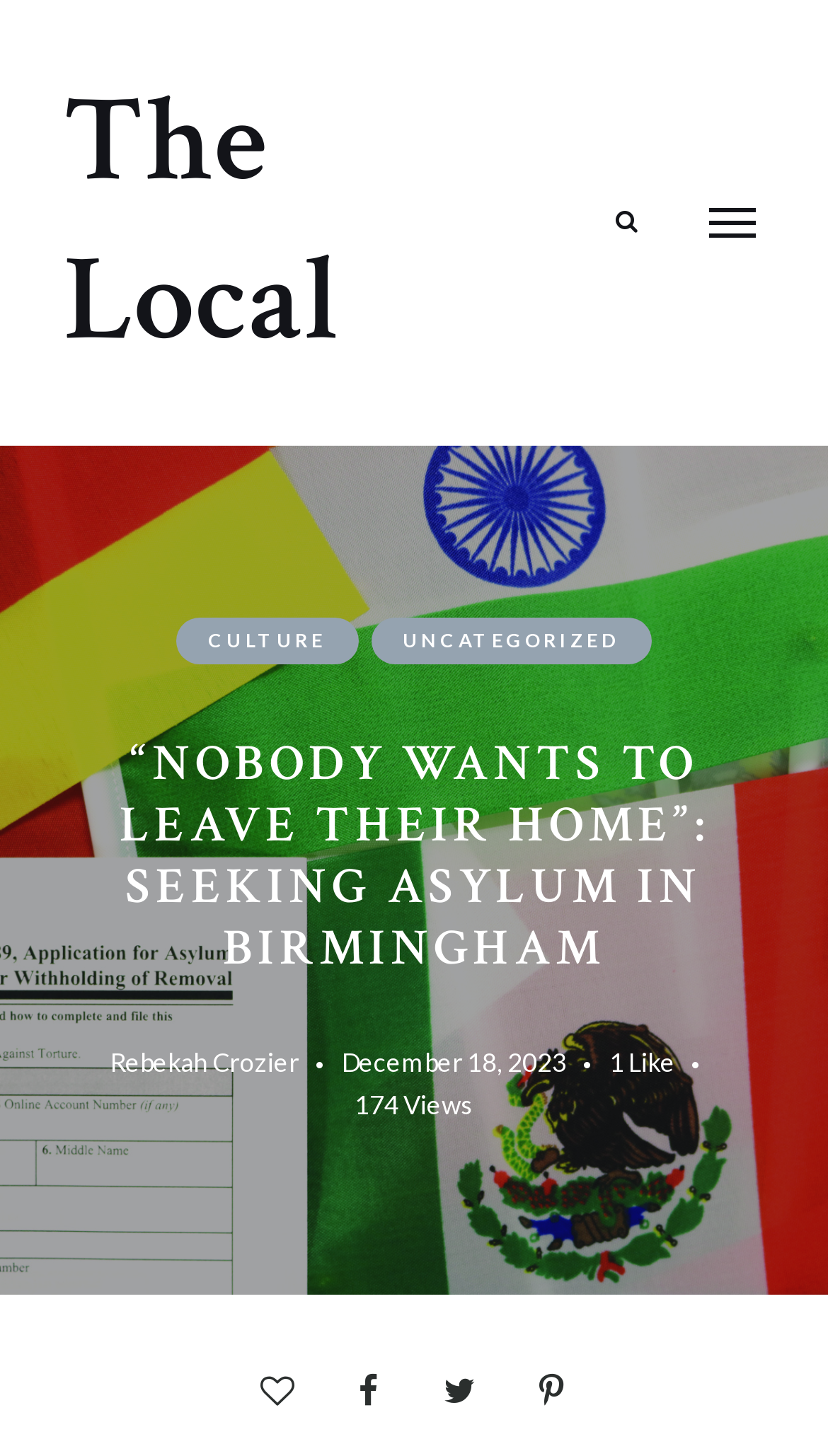Please identify the bounding box coordinates of where to click in order to follow the instruction: "Search for something".

[0.741, 0.2, 0.836, 0.218]